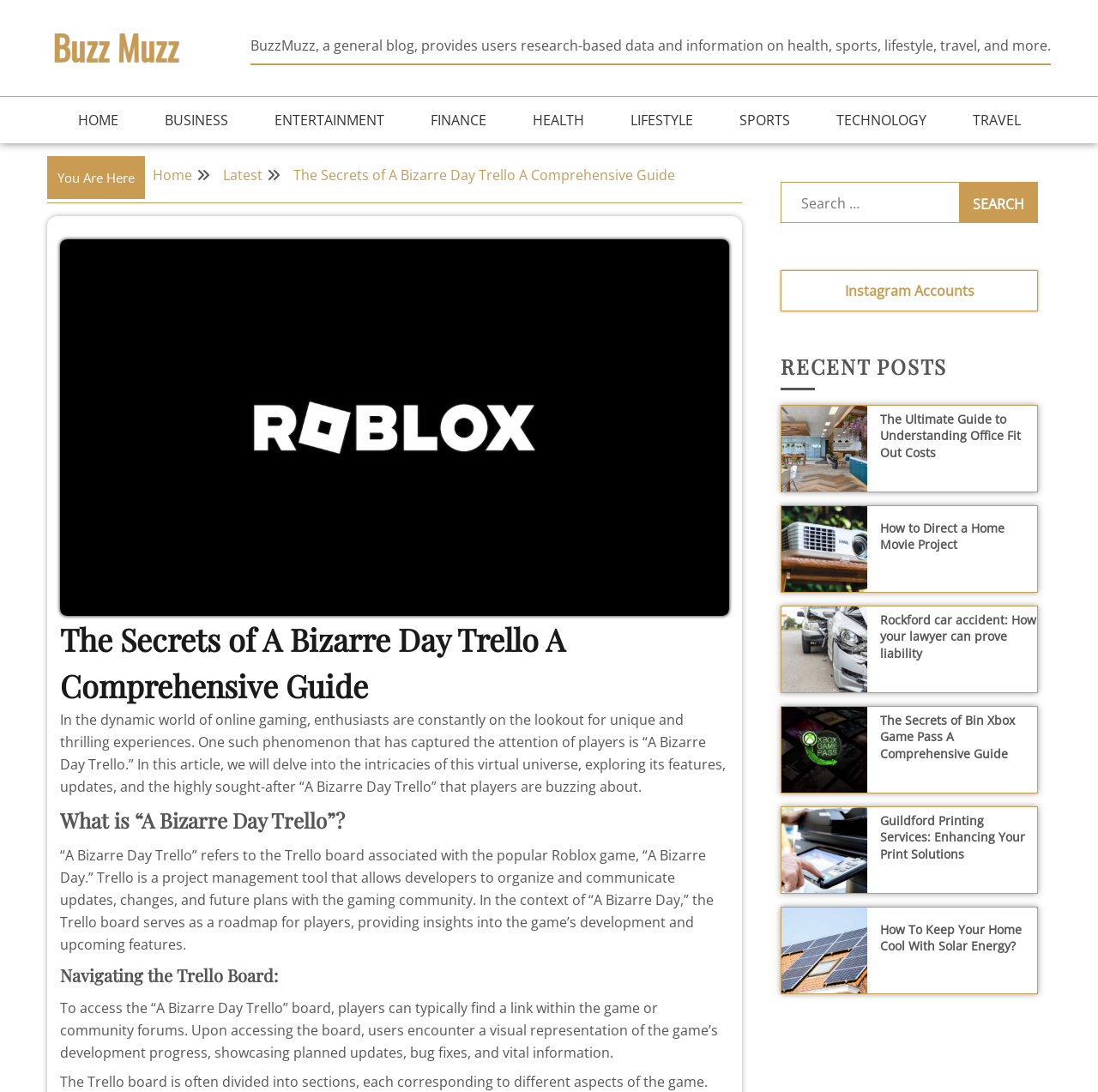What is the purpose of the Trello board in A Bizarre Day?
From the image, respond with a single word or phrase.

To organize and communicate updates